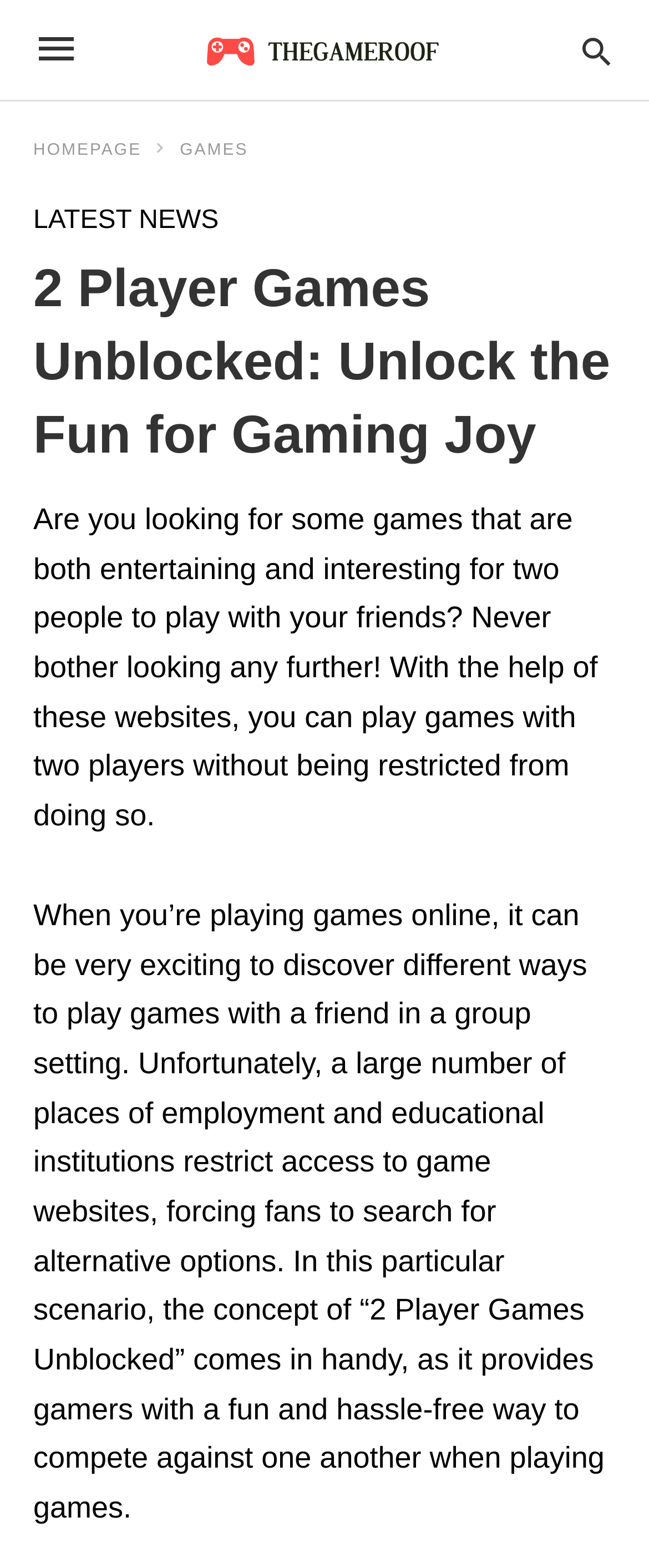Highlight the bounding box of the UI element that corresponds to this description: "title="THEGAMEROOF"".

[0.253, 0.009, 0.74, 0.054]